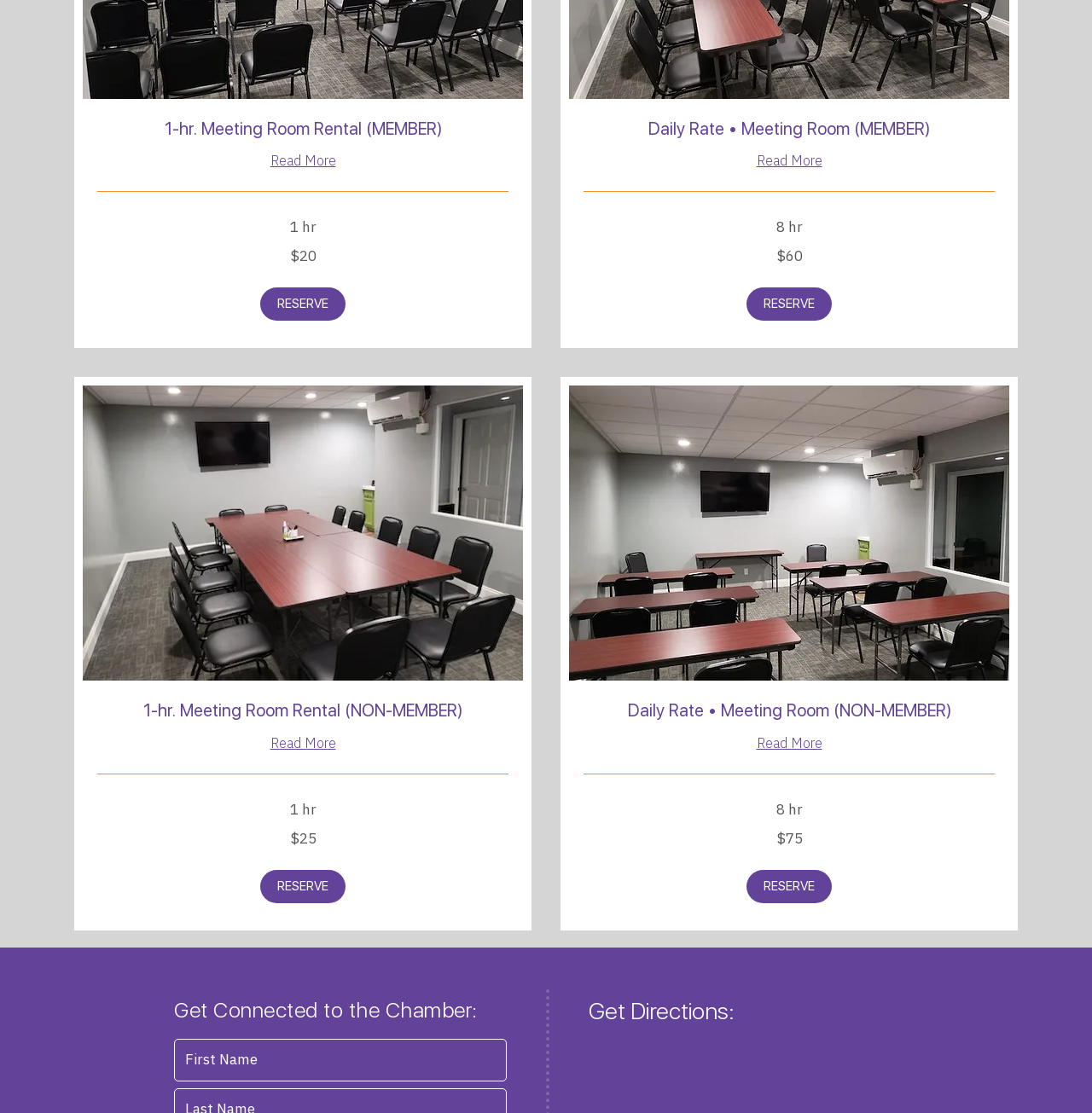Provide the bounding box coordinates of the HTML element this sentence describes: "RESERVE". The bounding box coordinates consist of four float numbers between 0 and 1, i.e., [left, top, right, bottom].

[0.684, 0.258, 0.762, 0.288]